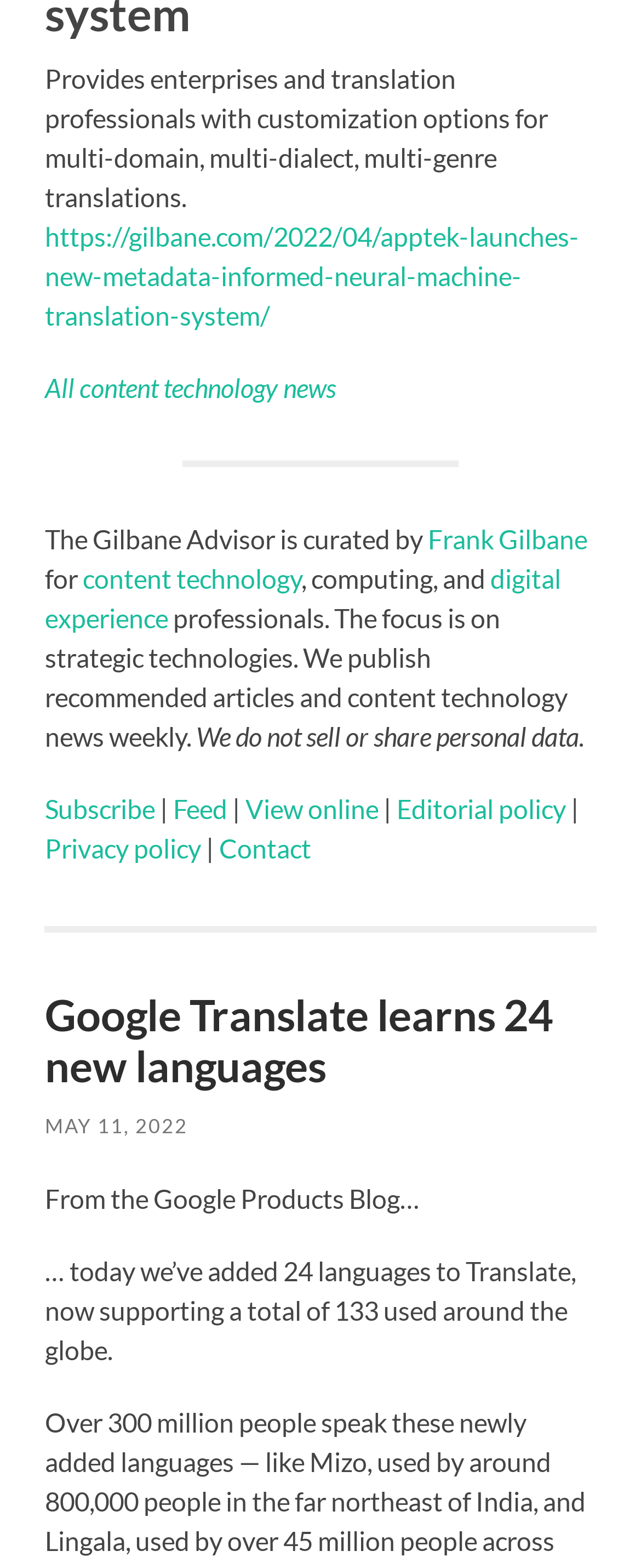Respond with a single word or phrase to the following question: Who curates the Gilbane Advisor?

Frank Gilbane